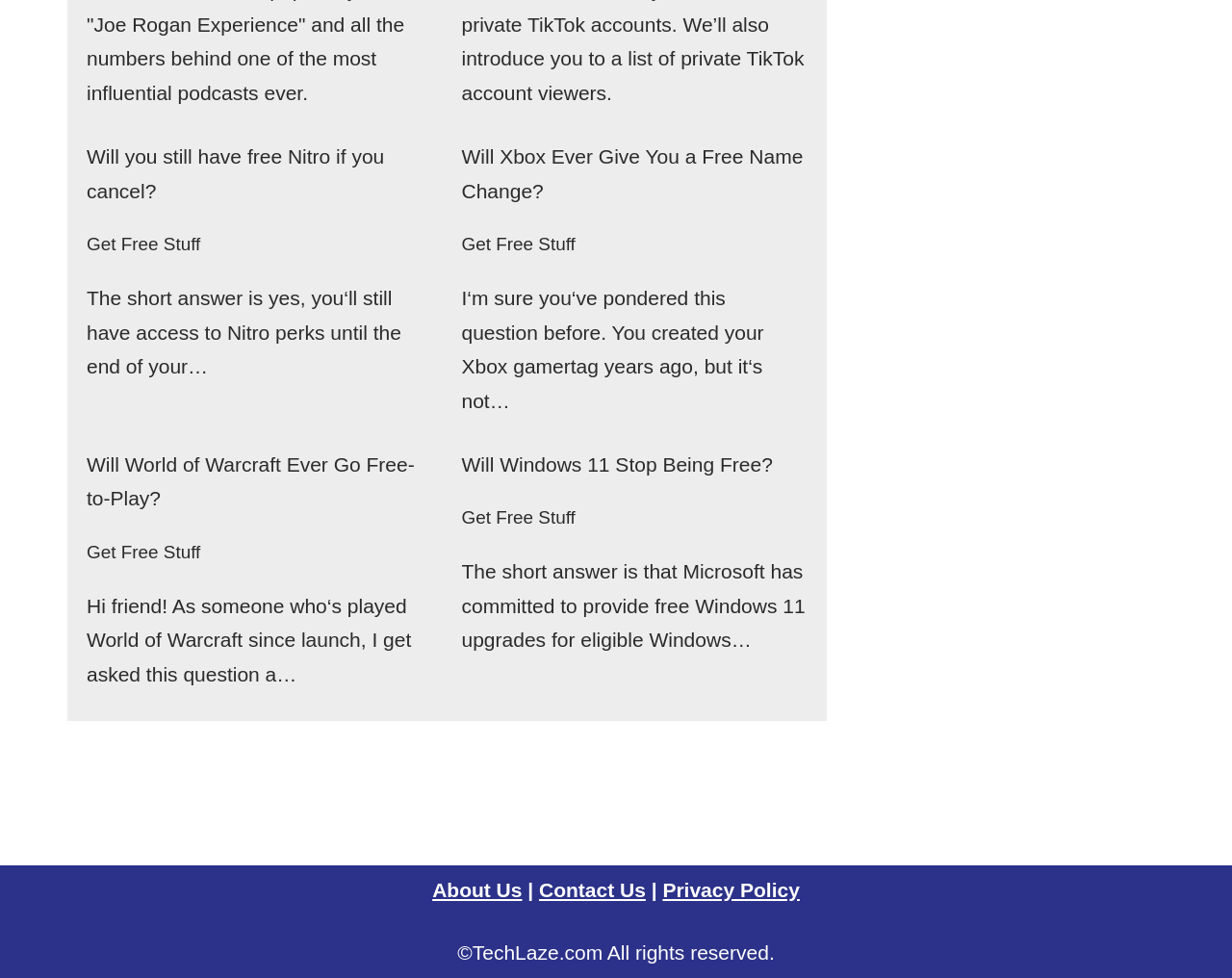Respond to the question with just a single word or phrase: 
How many 'Get Free Stuff' links are there?

3